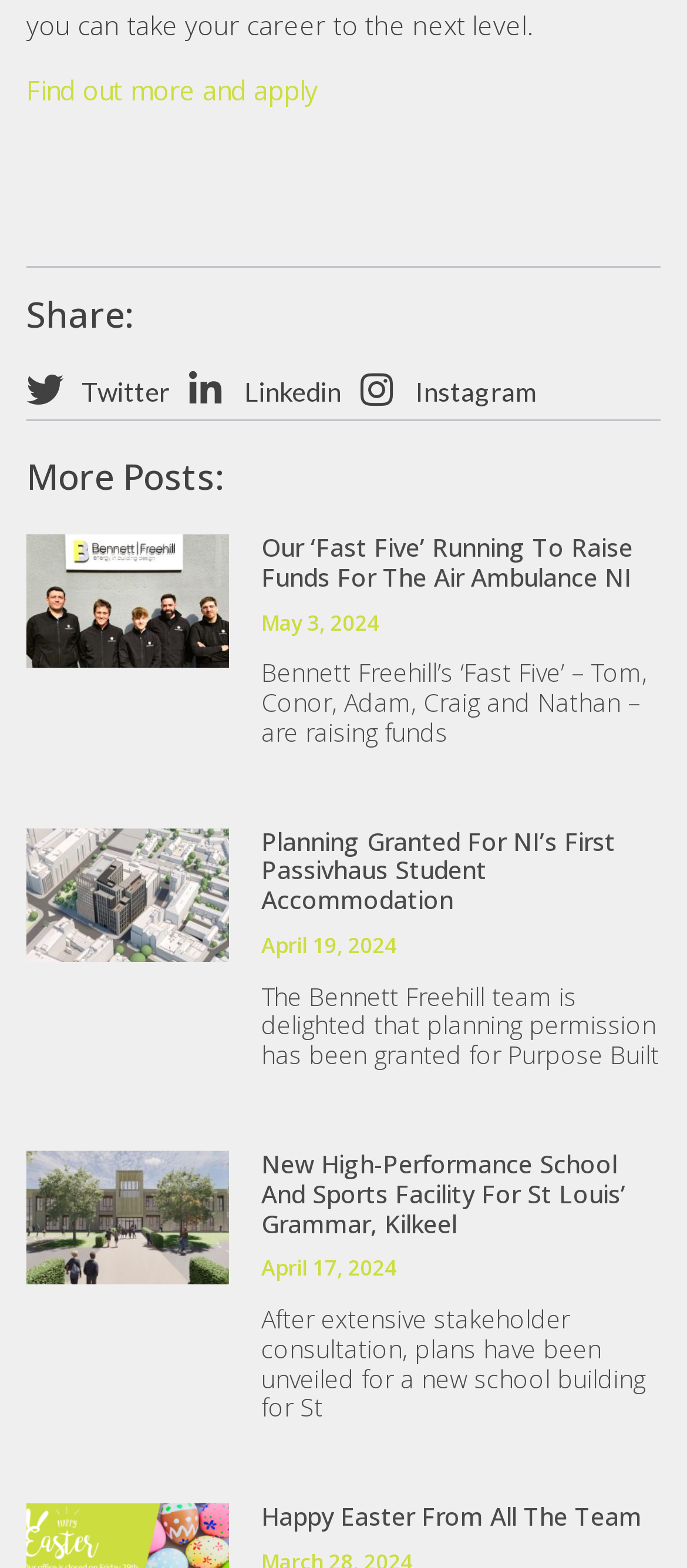Please answer the following question using a single word or phrase: 
How many articles are on this webpage?

4